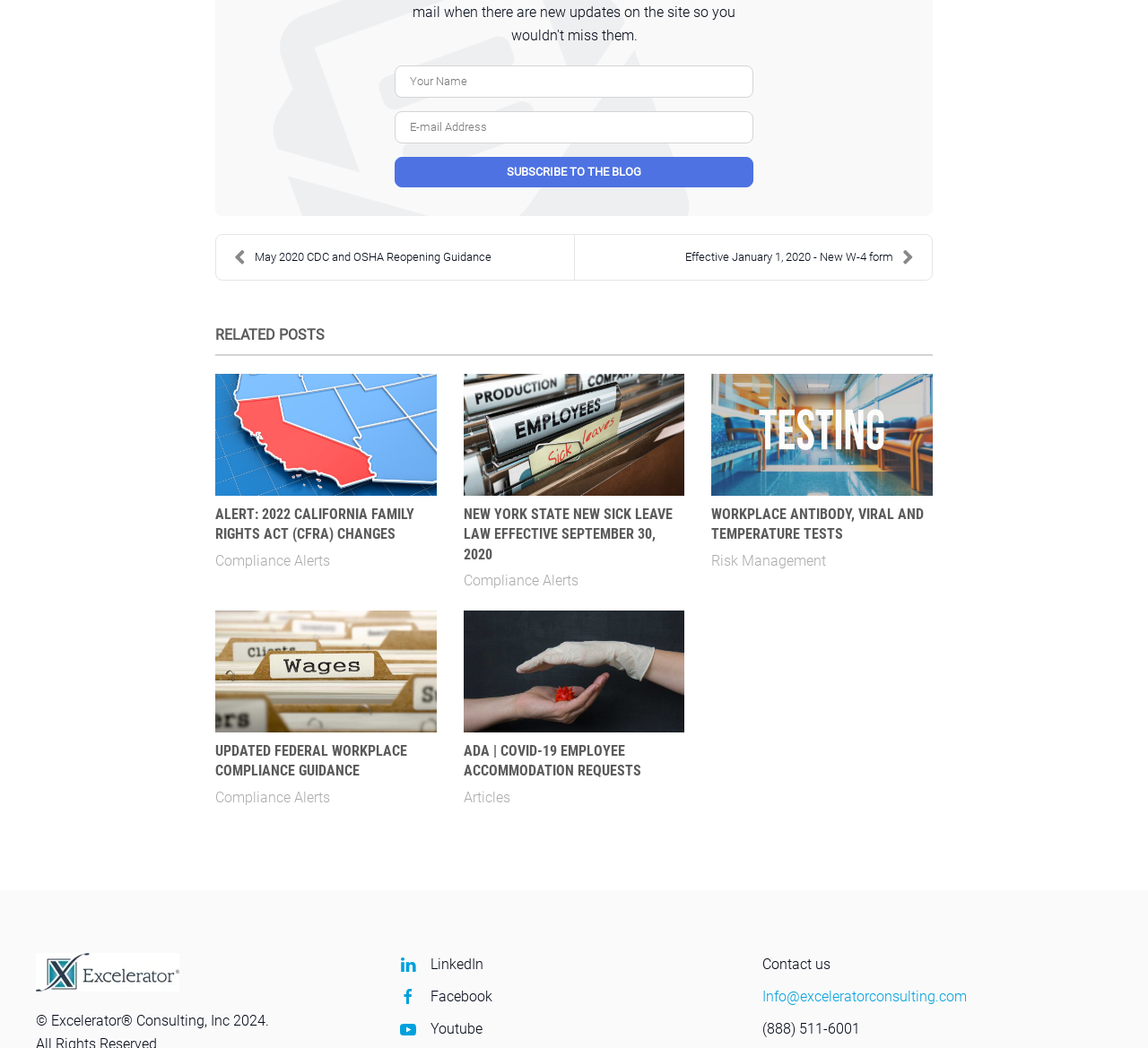Answer the following in one word or a short phrase: 
What is the company's contact email?

Info@exceleratorconsulting.com